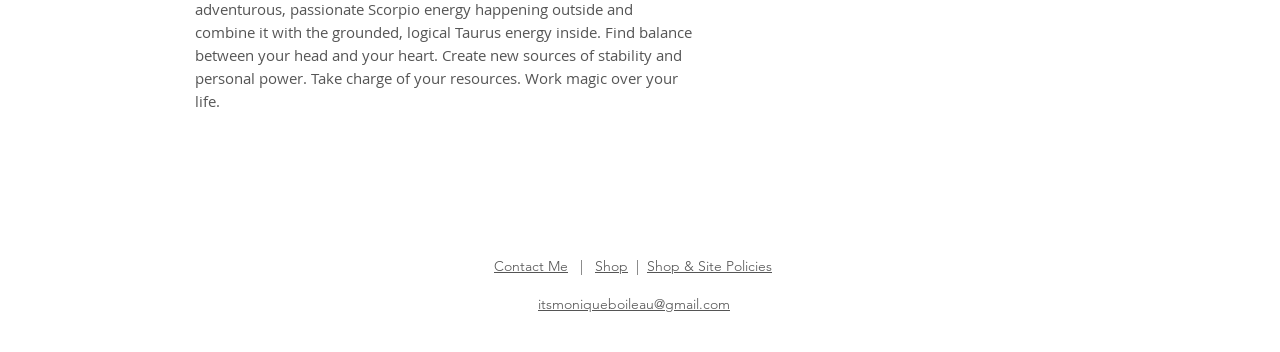Determine the bounding box coordinates for the region that must be clicked to execute the following instruction: "Go to Shop".

[0.465, 0.731, 0.491, 0.782]